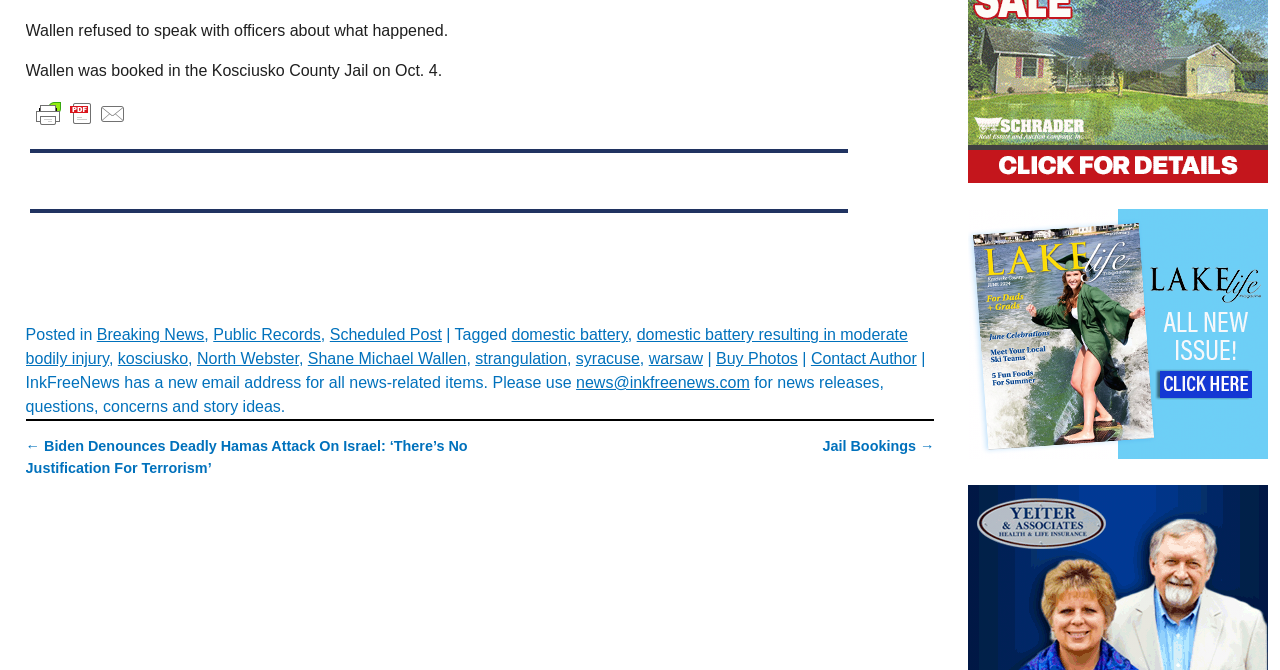Please determine the bounding box coordinates for the UI element described as: "news@inkfreenews.com".

[0.45, 0.558, 0.586, 0.584]